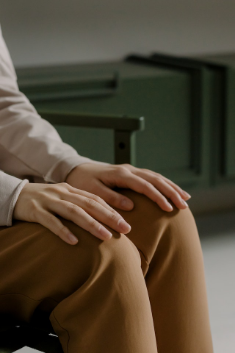Provide a rich and detailed narrative of the image.

The image captures a close-up view of a person's hands resting on their knees. The hands are relaxed, with fingers gently laid on the thighs. The subject wears a light-colored long-sleeve top, while their pants are a warm, tan color, creating a soft and inviting contrast. The background is subtly blurred, highlighting the hands and their serene posture. This intimate depiction suggests a moment of contemplation and calm, emphasizing the simplicity and beauty of everyday interactions with the self. The image is part of a larger narrative, showcasing the theme of human experience through personal moments.